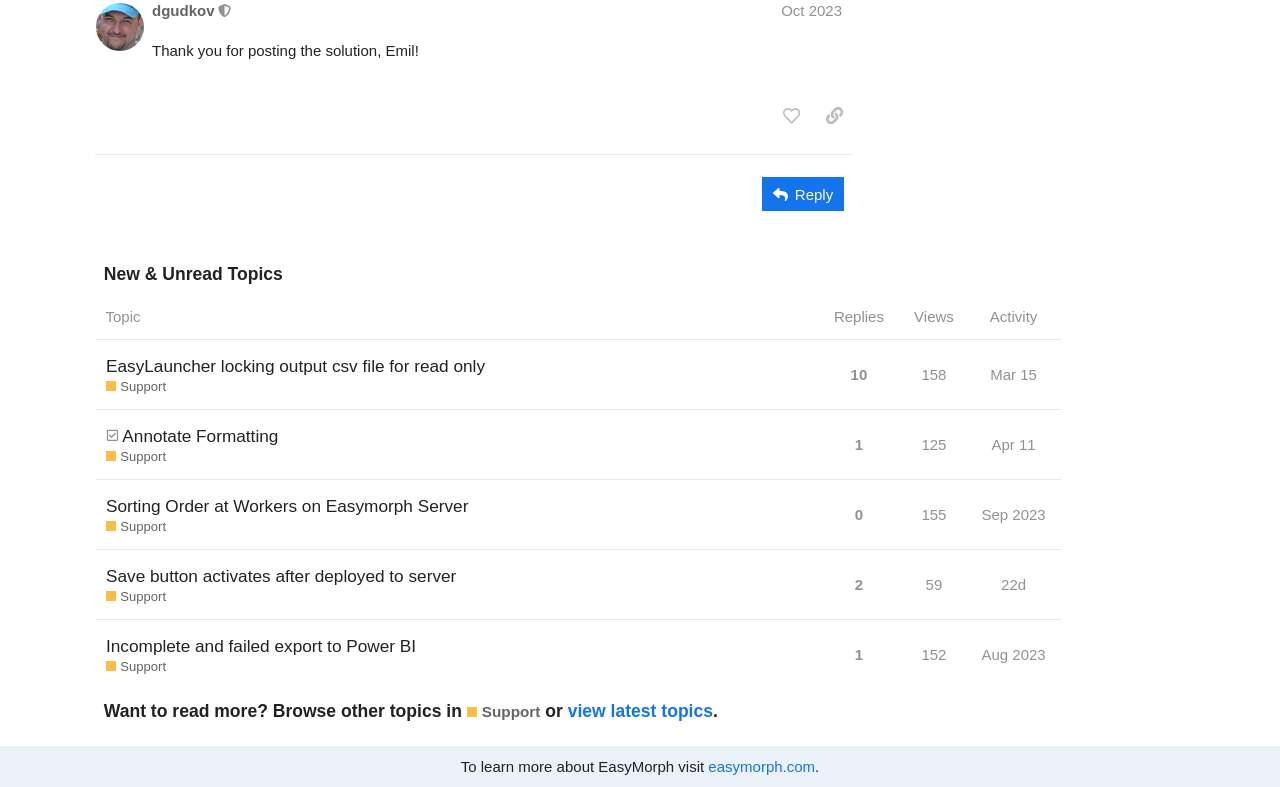Highlight the bounding box coordinates of the region I should click on to meet the following instruction: "Click on 'Email Marketing'".

None